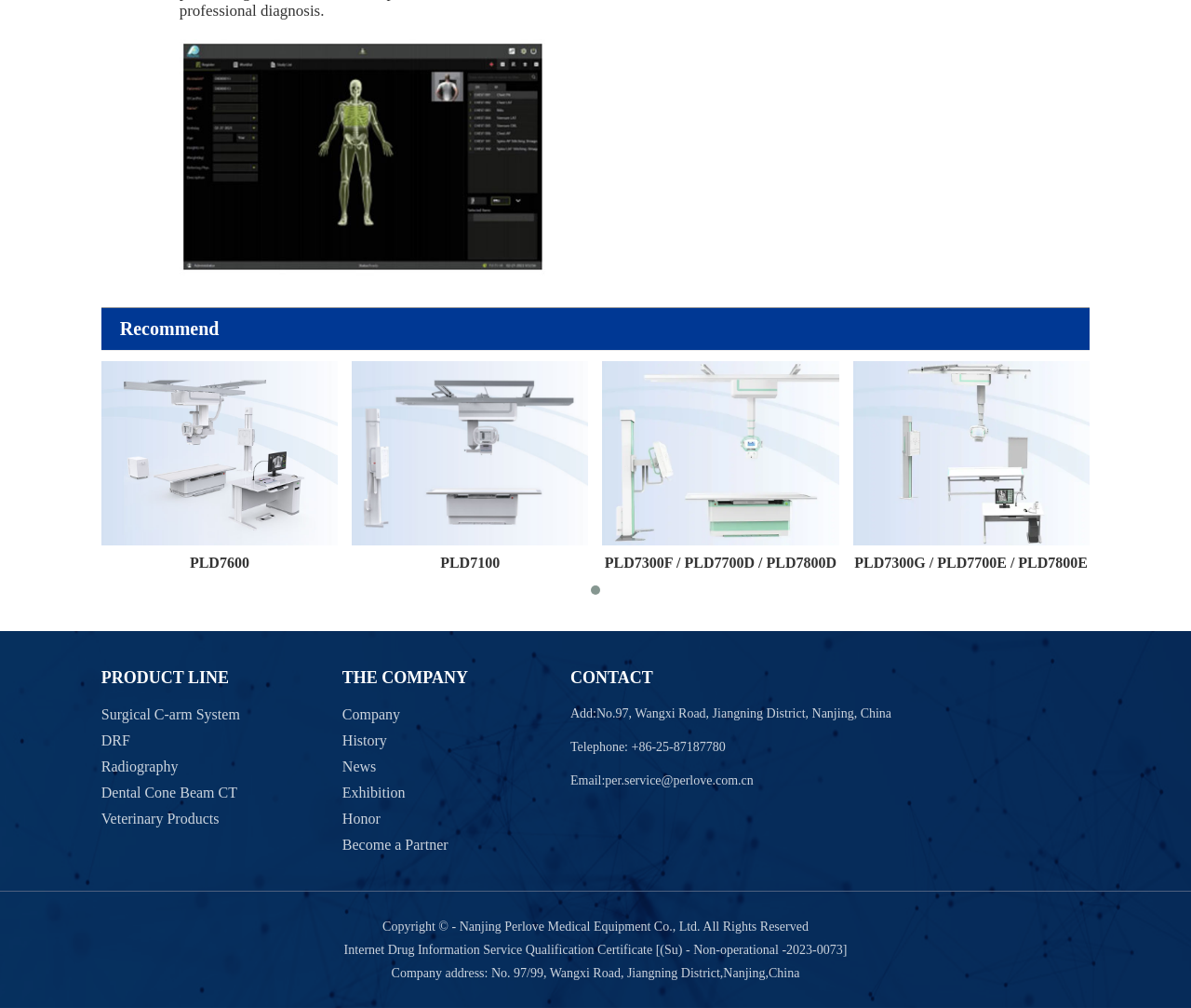Find the bounding box coordinates of the element to click in order to complete this instruction: "check AQI forecast". The bounding box coordinates must be four float numbers between 0 and 1, denoted as [left, top, right, bottom].

None